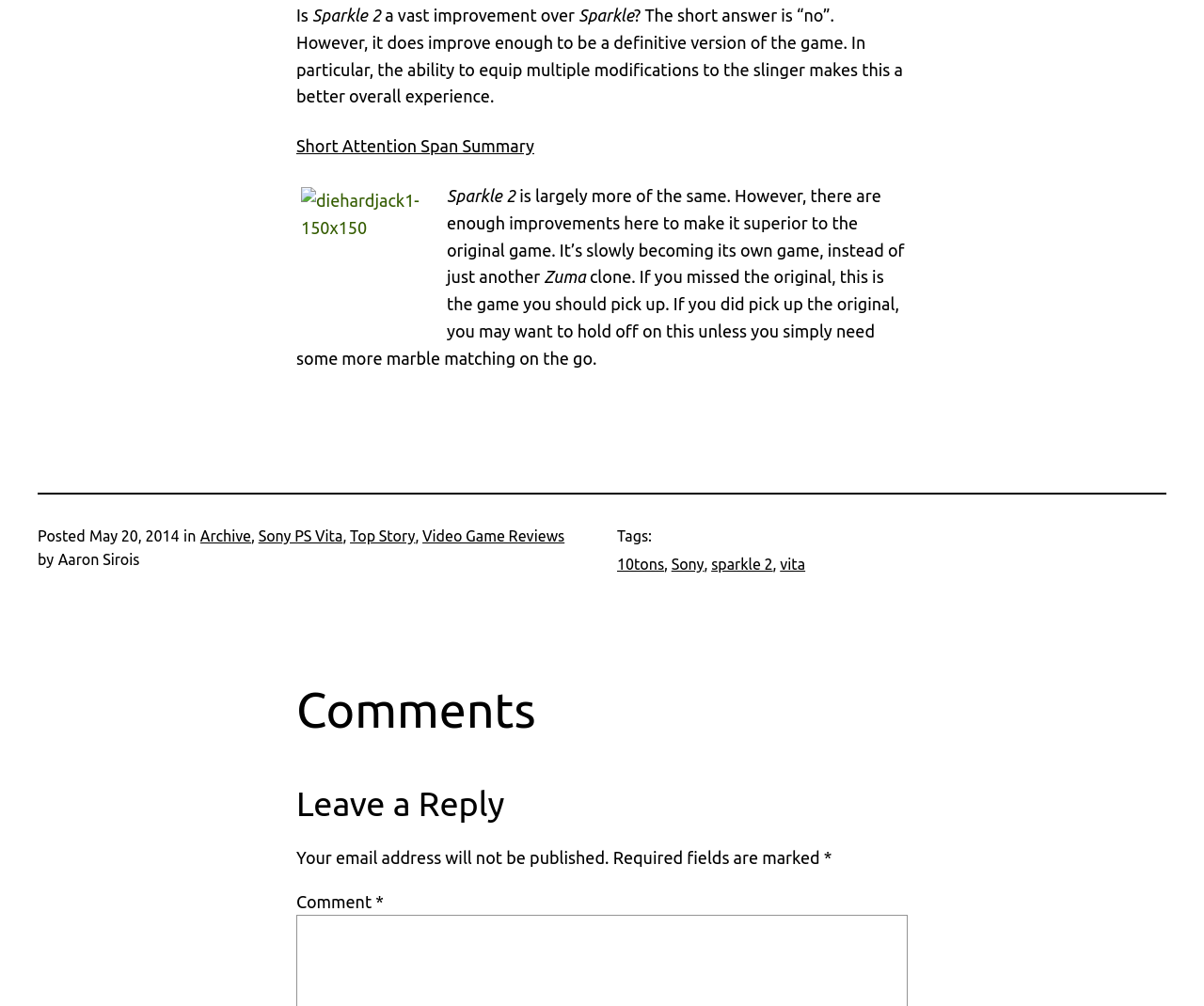Using the webpage screenshot, locate the HTML element that fits the following description and provide its bounding box: "Sony PS Vita".

[0.215, 0.524, 0.285, 0.541]